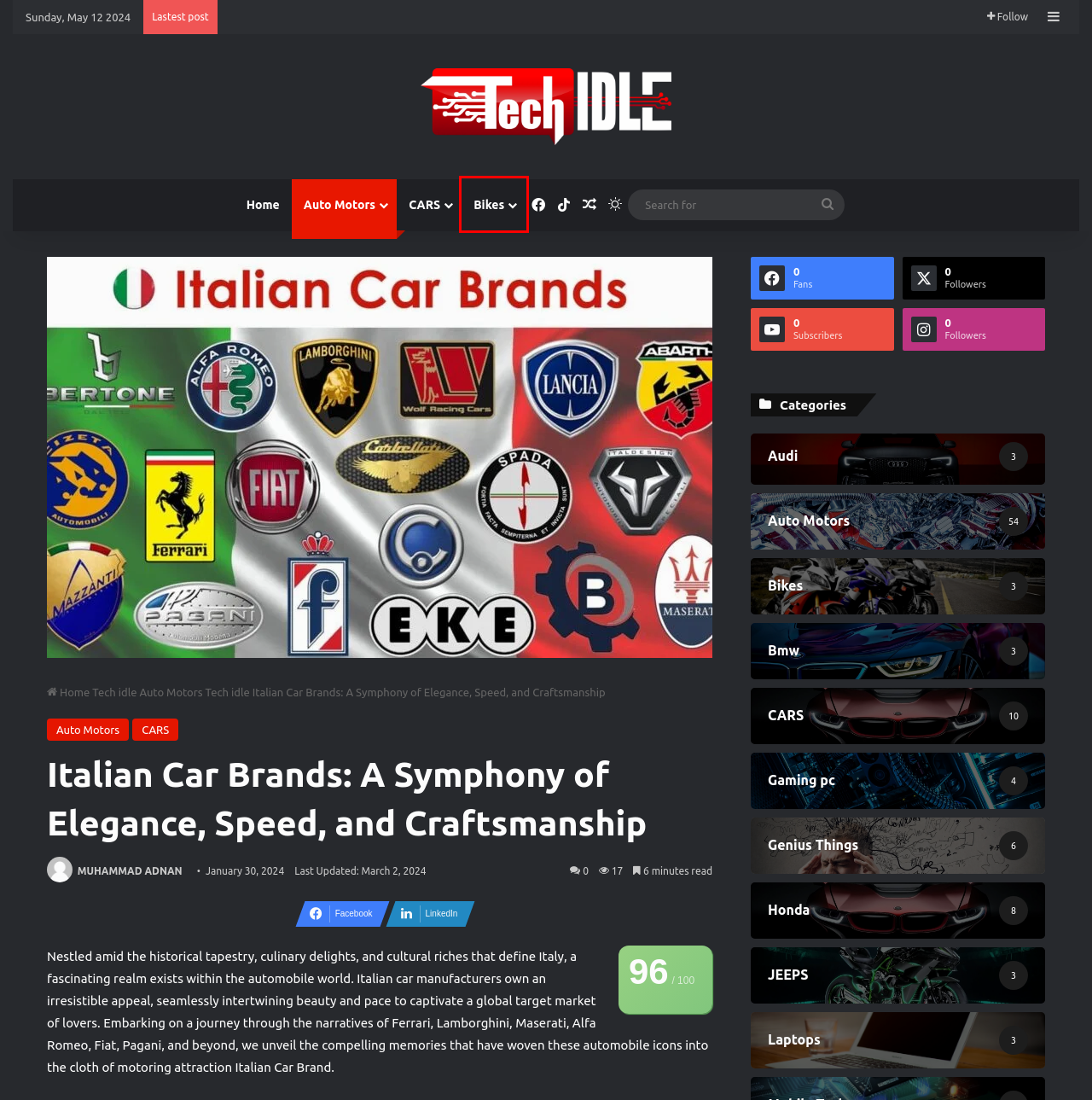Analyze the screenshot of a webpage with a red bounding box and select the webpage description that most accurately describes the new page resulting from clicking the element inside the red box. Here are the candidates:
A. Genius Things - Tech Idle
B. Bikes - Tech Idle
C. JEEPS - Tech Idle
D. MUHAMMAD ADNAN - Tech Idle
E. Bmw - Tech Idle
F. Auto Motors - Tech Idle
G. Laptops - Tech Idle
H. Honda - Tech Idle

B